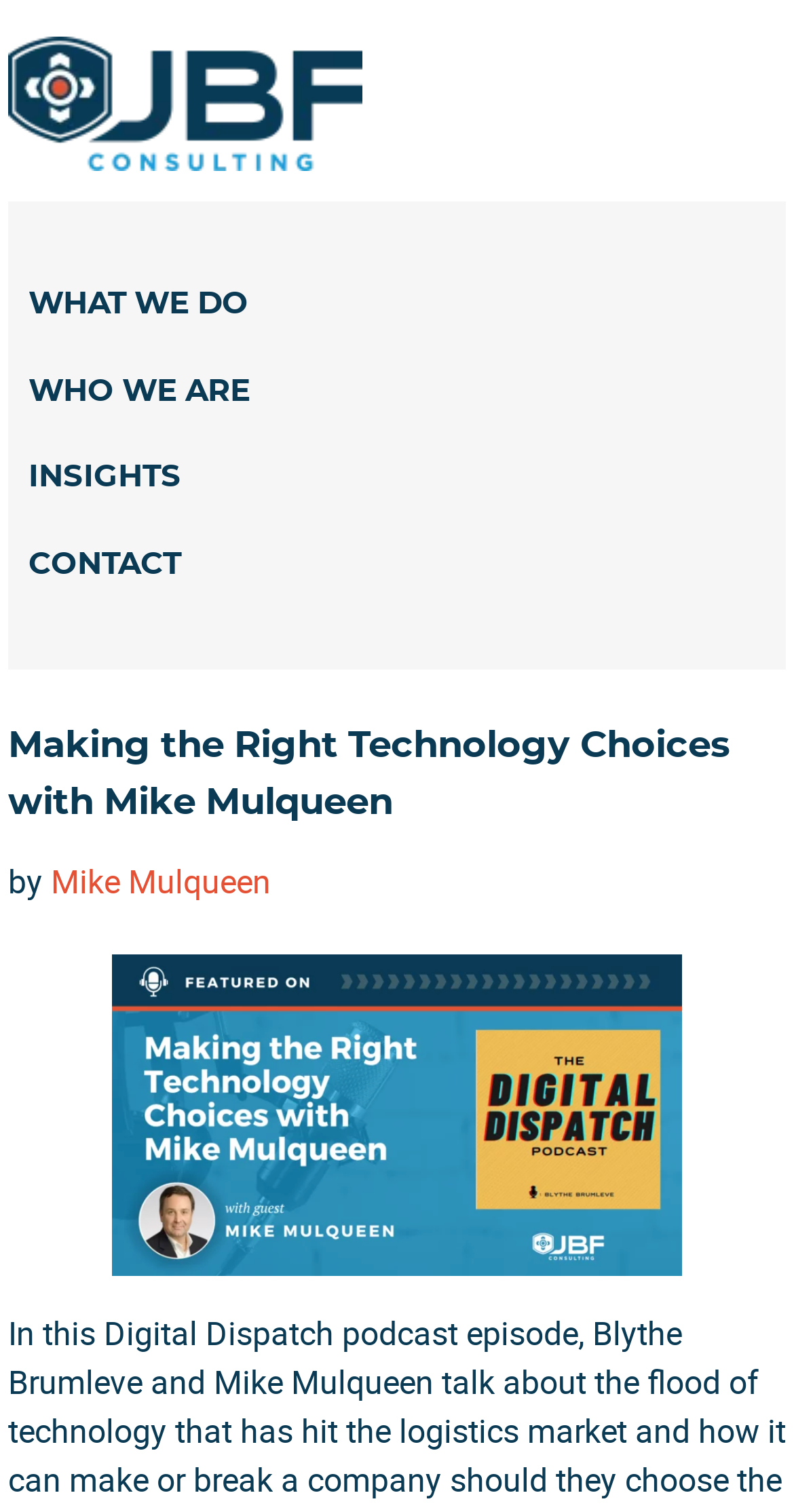Identify the bounding box of the HTML element described as: "Who We Are".

[0.036, 0.231, 0.964, 0.288]